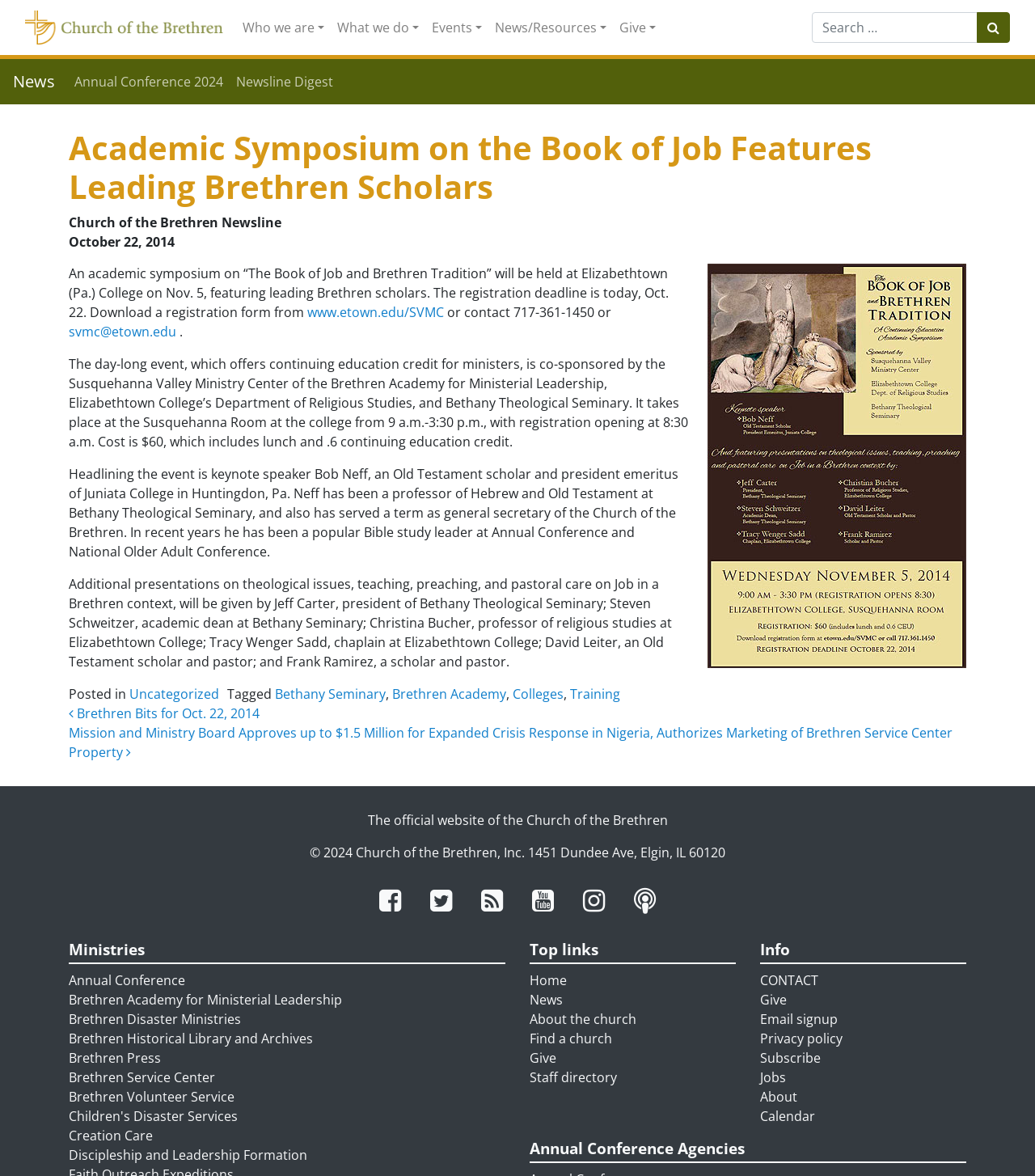What is the deadline for registration?
Please interpret the details in the image and answer the question thoroughly.

The article states that the registration deadline is October 22, which is also the date the article was posted.